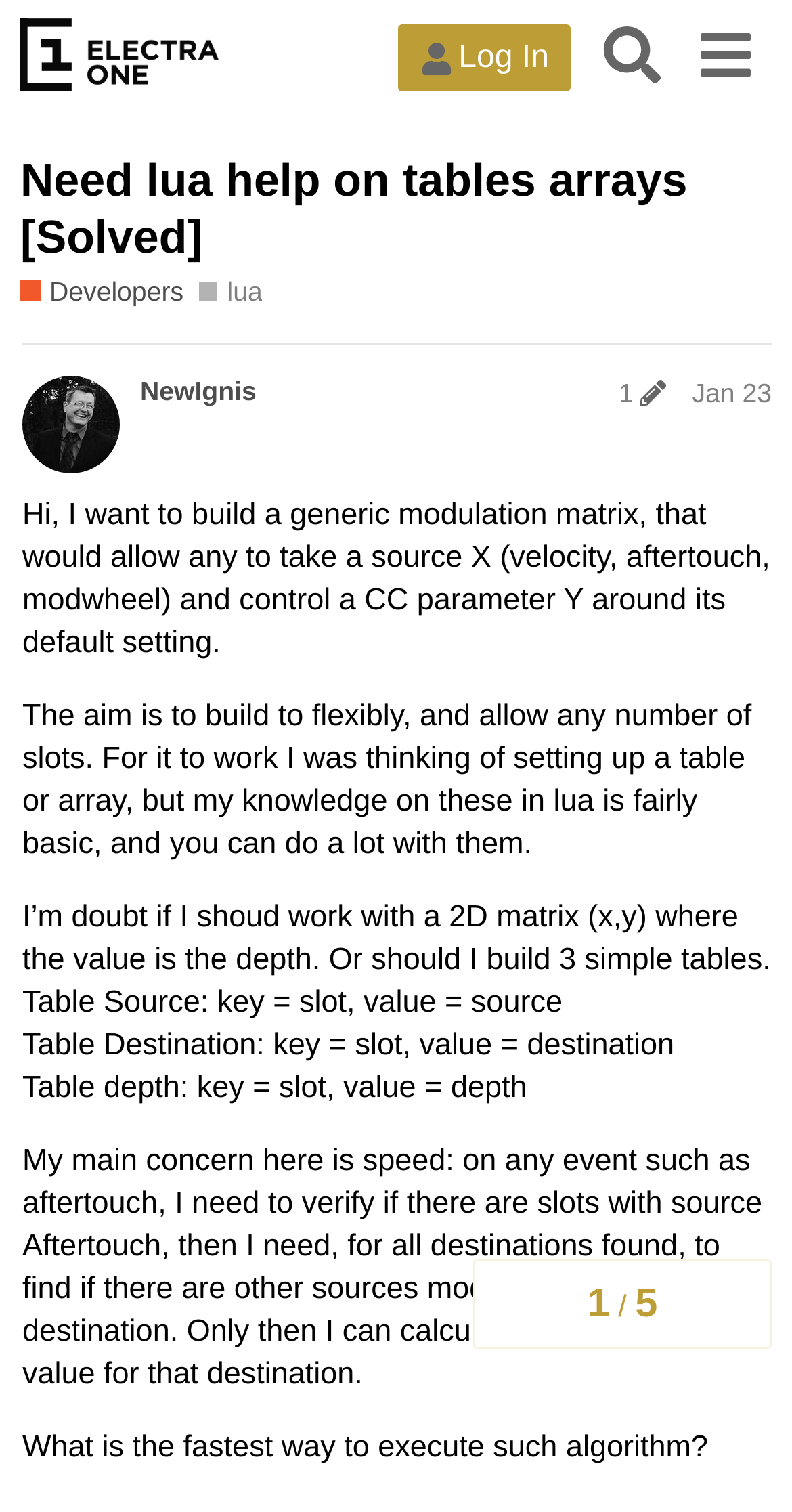Can you give a detailed response to the following question using the information from the image? What is the purpose of building a generic modulation matrix?

The author wants to build a generic modulation matrix that would allow any source X to control a CC parameter Y around its default setting, with the aim of building it flexibly and allowing any number of slots.